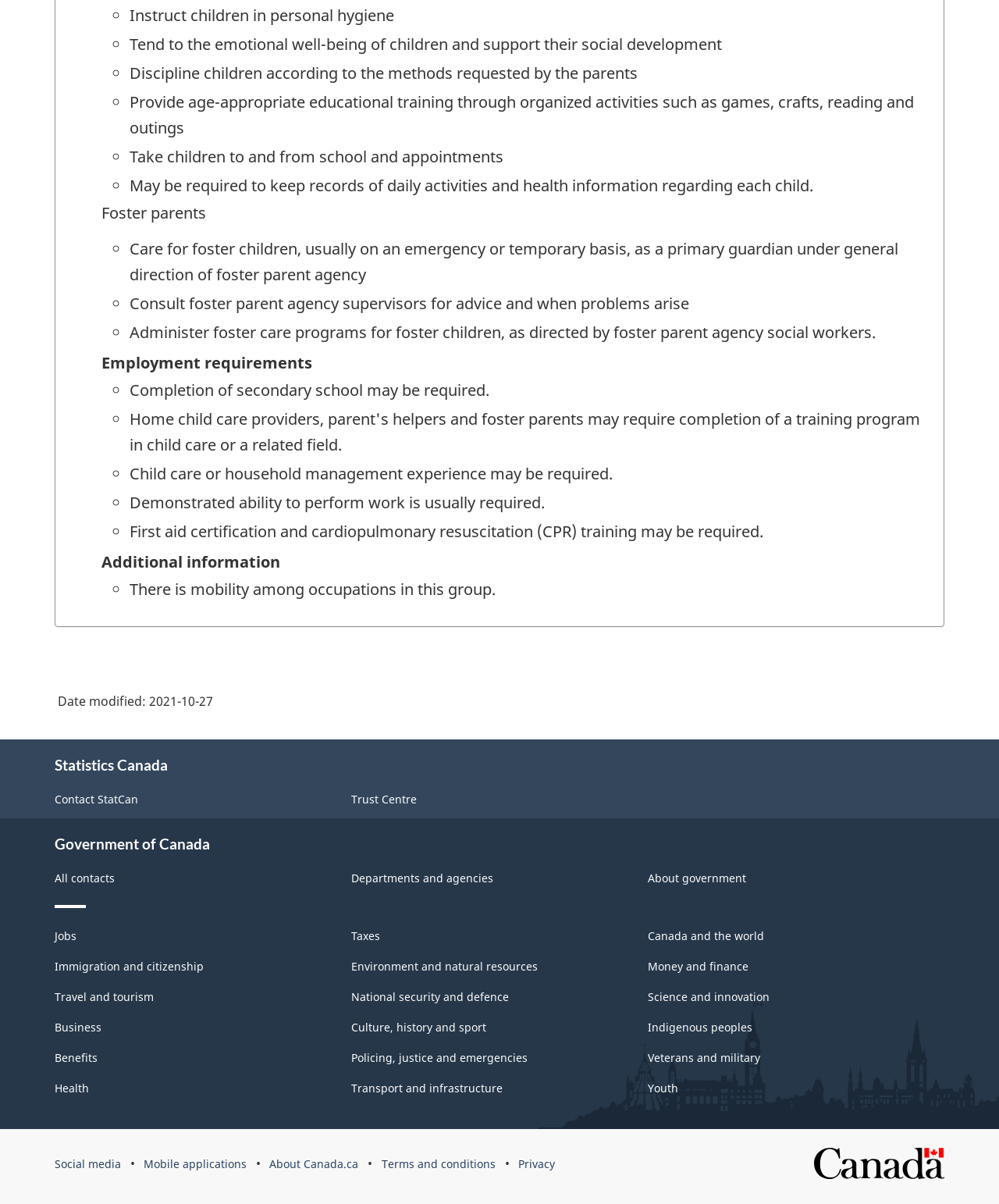Determine the bounding box coordinates of the clickable element to achieve the following action: 'Click 'Immigration and citizenship''. Provide the coordinates as four float values between 0 and 1, formatted as [left, top, right, bottom].

[0.055, 0.796, 0.204, 0.809]